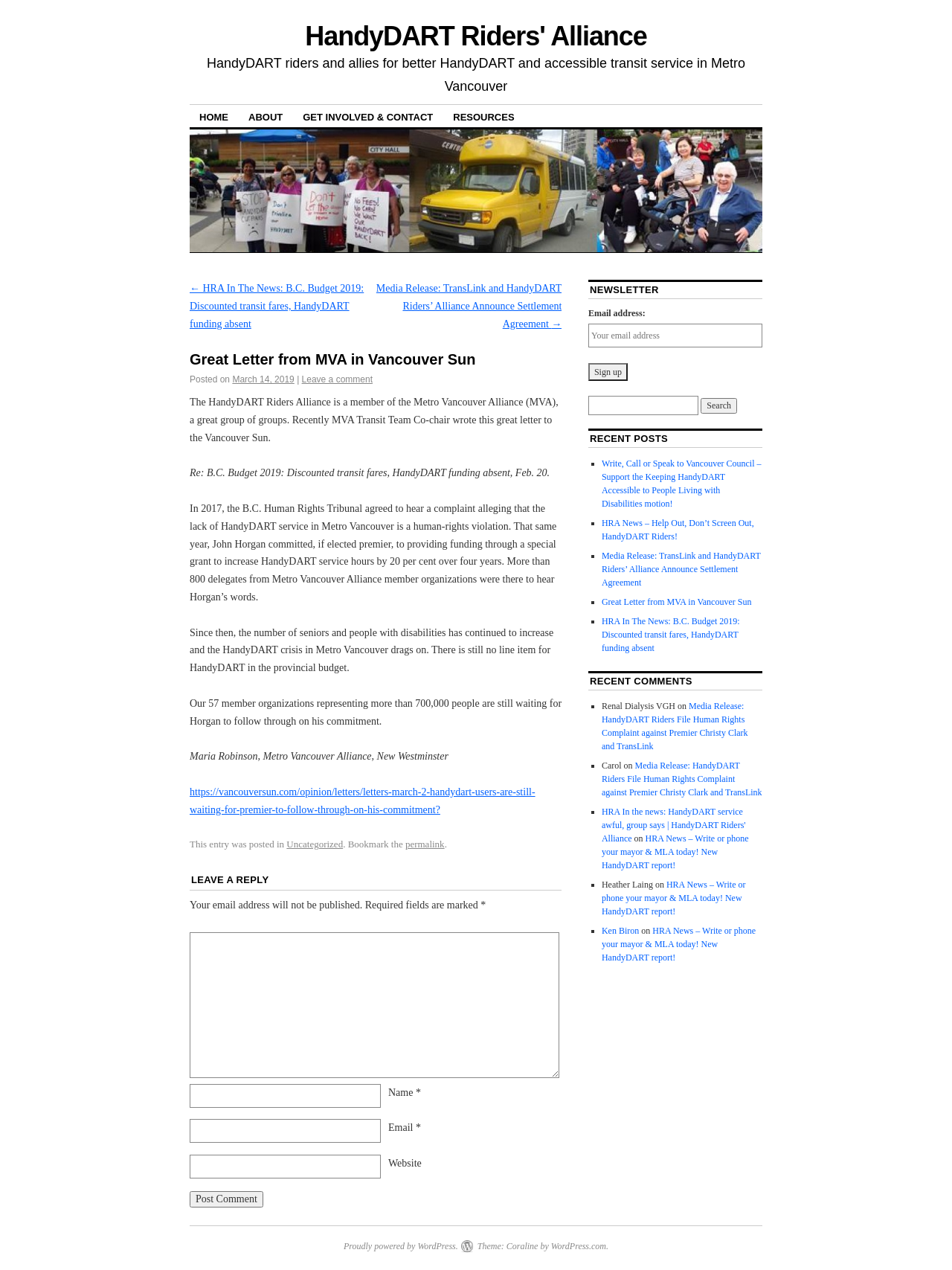Identify the bounding box coordinates of the area you need to click to perform the following instruction: "Post a comment".

[0.199, 0.938, 0.276, 0.951]